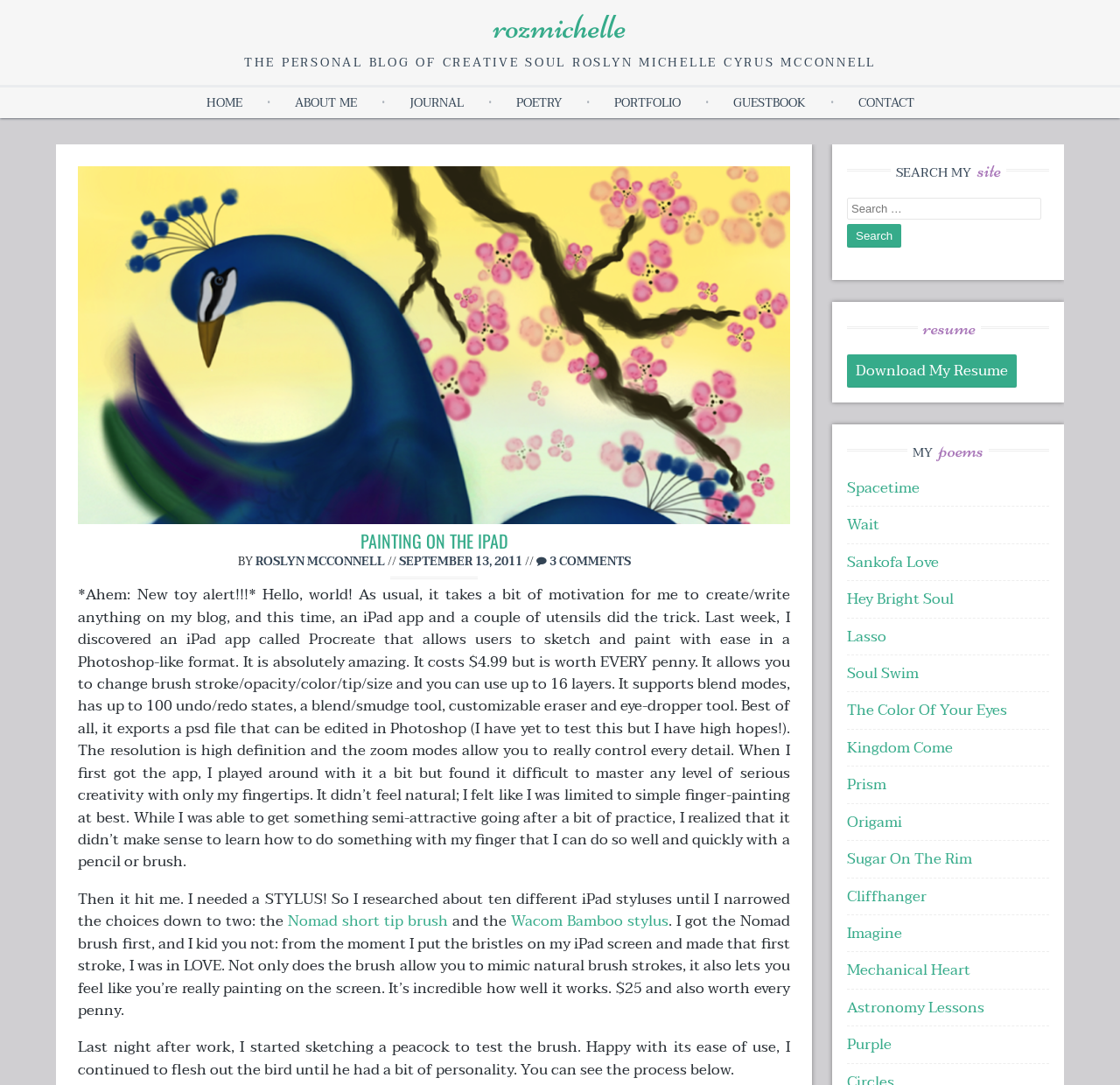Provide the bounding box coordinates of the area you need to click to execute the following instruction: "Read the poem 'Spacetime'".

[0.756, 0.438, 0.821, 0.461]